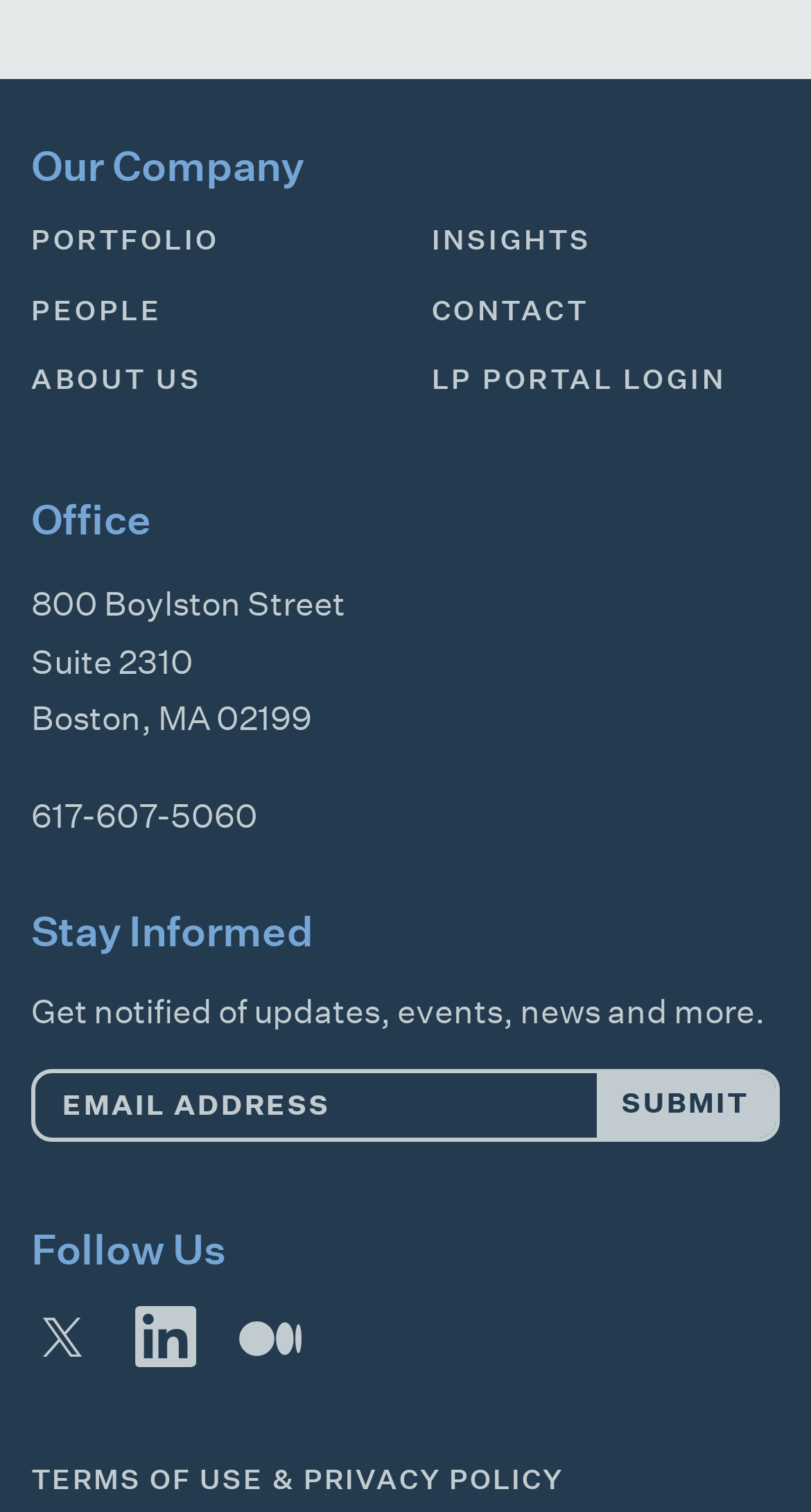Identify the bounding box coordinates of the clickable region required to complete the instruction: "Enter email address". The coordinates should be given as four float numbers within the range of 0 and 1, i.e., [left, top, right, bottom].

[0.044, 0.71, 0.736, 0.753]